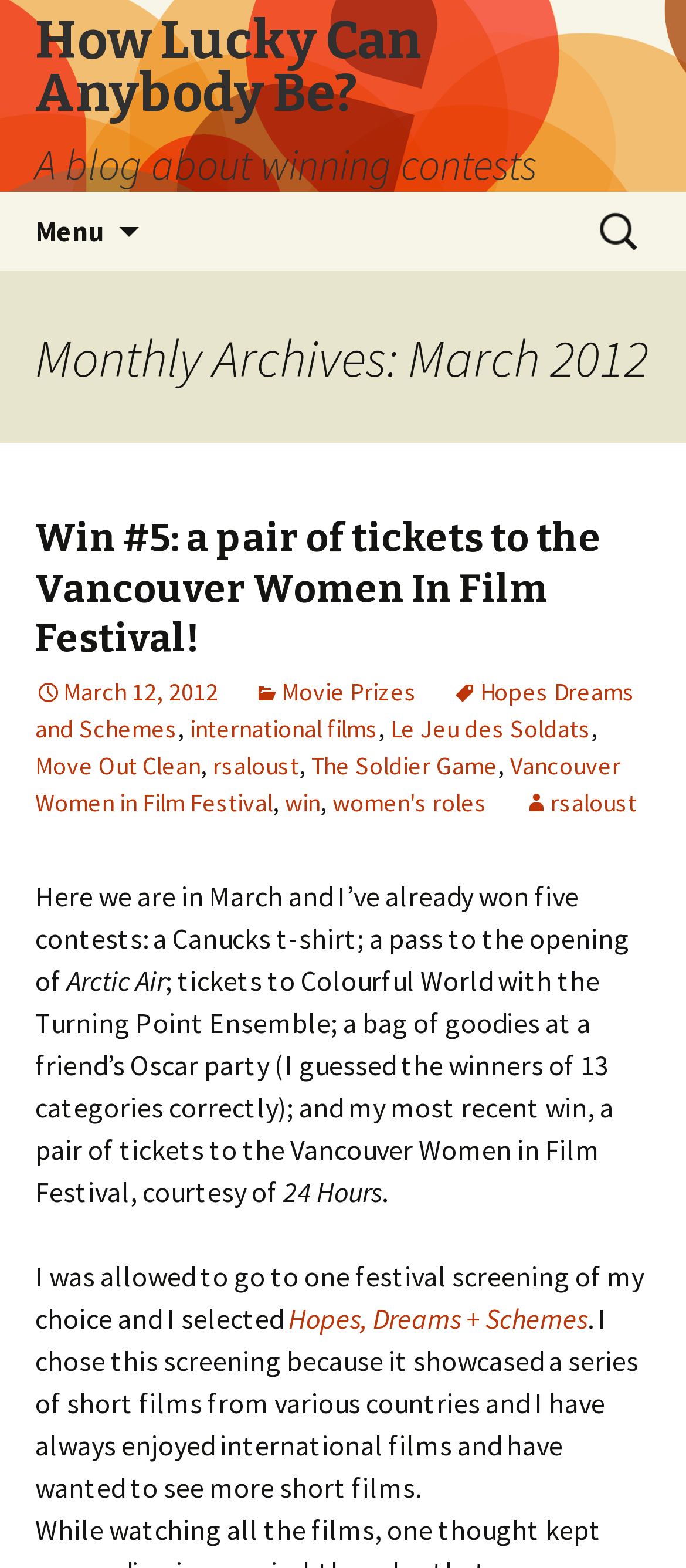Offer a comprehensive description of the webpage’s content and structure.

This webpage appears to be a blog about winning contests, with a focus on the author's personal experiences. At the top of the page, there is a heading that reads "How Lucky Can Anybody Be?" followed by a subheading "A blog about winning contests". Below this, there is a menu button and a "Skip to content" link.

The main content of the page is divided into sections, with a header that reads "Monthly Archives: March 2012". Below this, there are several links and headings that describe the author's contest wins, including a pair of tickets to the Vancouver Women In Film Festival, a Canucks t-shirt, and a pass to the opening of Arctic Air.

The author has written a lengthy paragraph describing their contest wins, including a bag of goodies at a friend's Oscar party and tickets to the Vancouver Women in Film Festival. The paragraph also mentions the author's experience at a festival screening, where they chose to watch a series of short films from various countries.

Throughout the page, there are several links to other articles or categories, including "Movie Prizes", "Hopes Dreams and Schemes", and "international films". There is also a search bar at the top right of the page, allowing users to search for specific content.